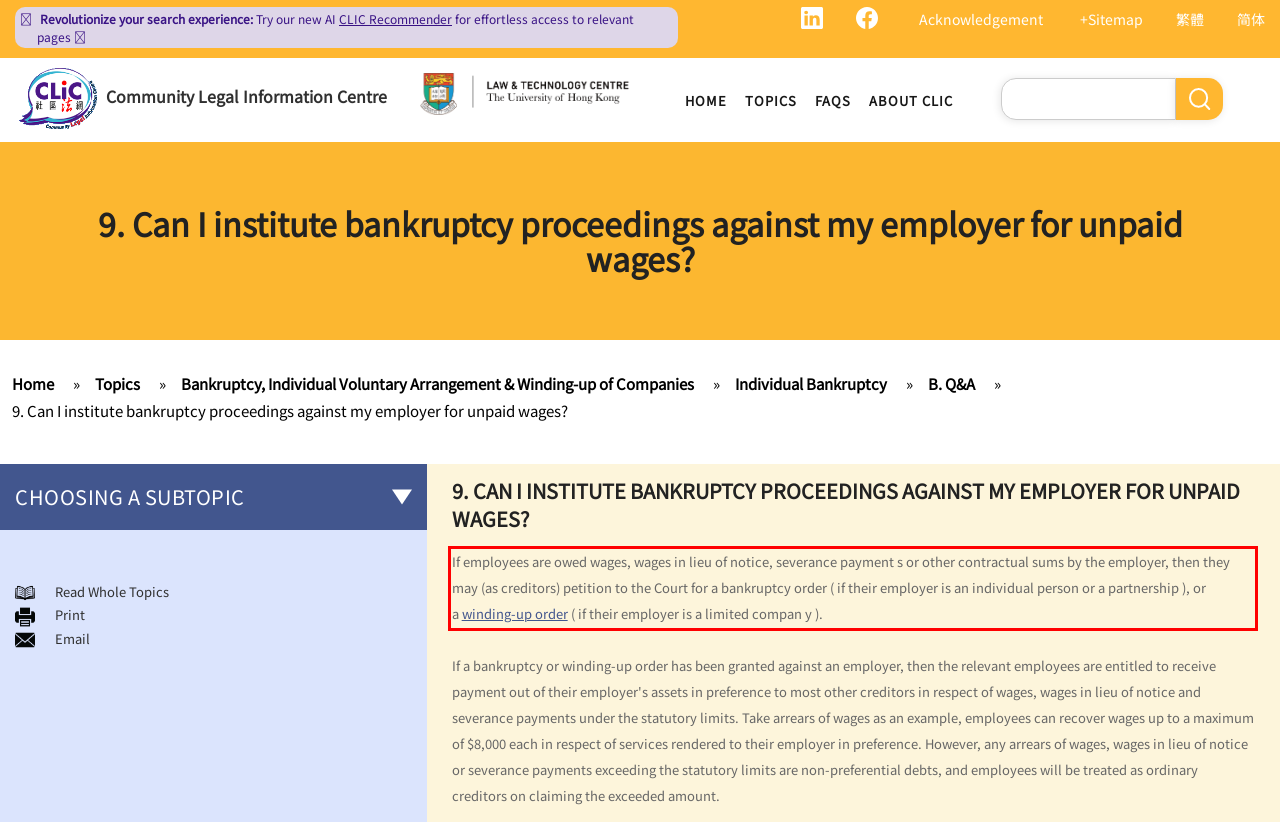Please perform OCR on the text content within the red bounding box that is highlighted in the provided webpage screenshot.

If employees are owed wages, wages in lieu of notice, severance payment s or other contractual sums by the employer, then they may (as creditors) petition to the Court for a bankruptcy order ( if their employer is an individual person or a partnership ), or a winding-up order ( if their employer is a limited compan y ).